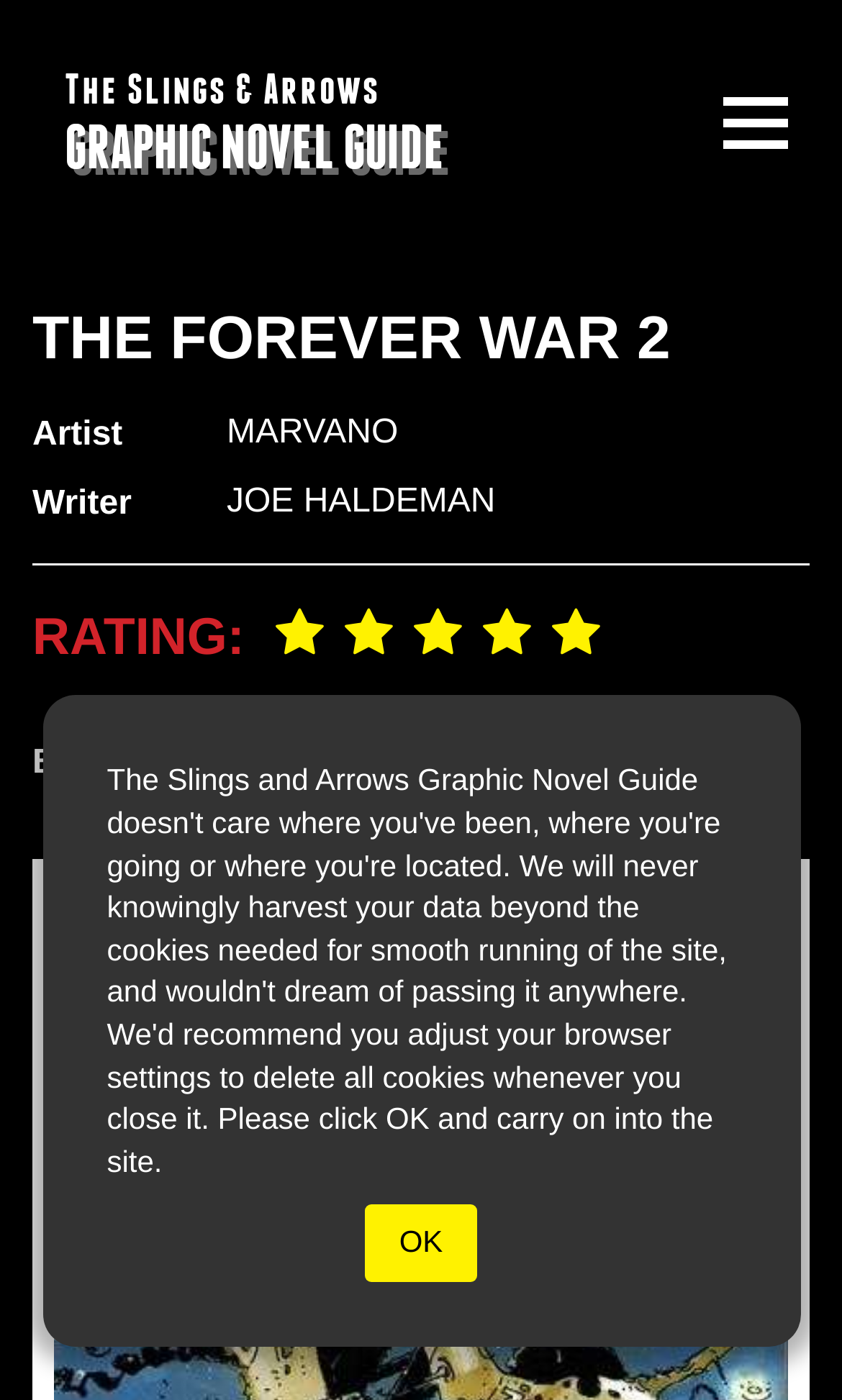Please find the bounding box for the UI element described by: "Joe Haldeman".

[0.269, 0.346, 0.588, 0.372]